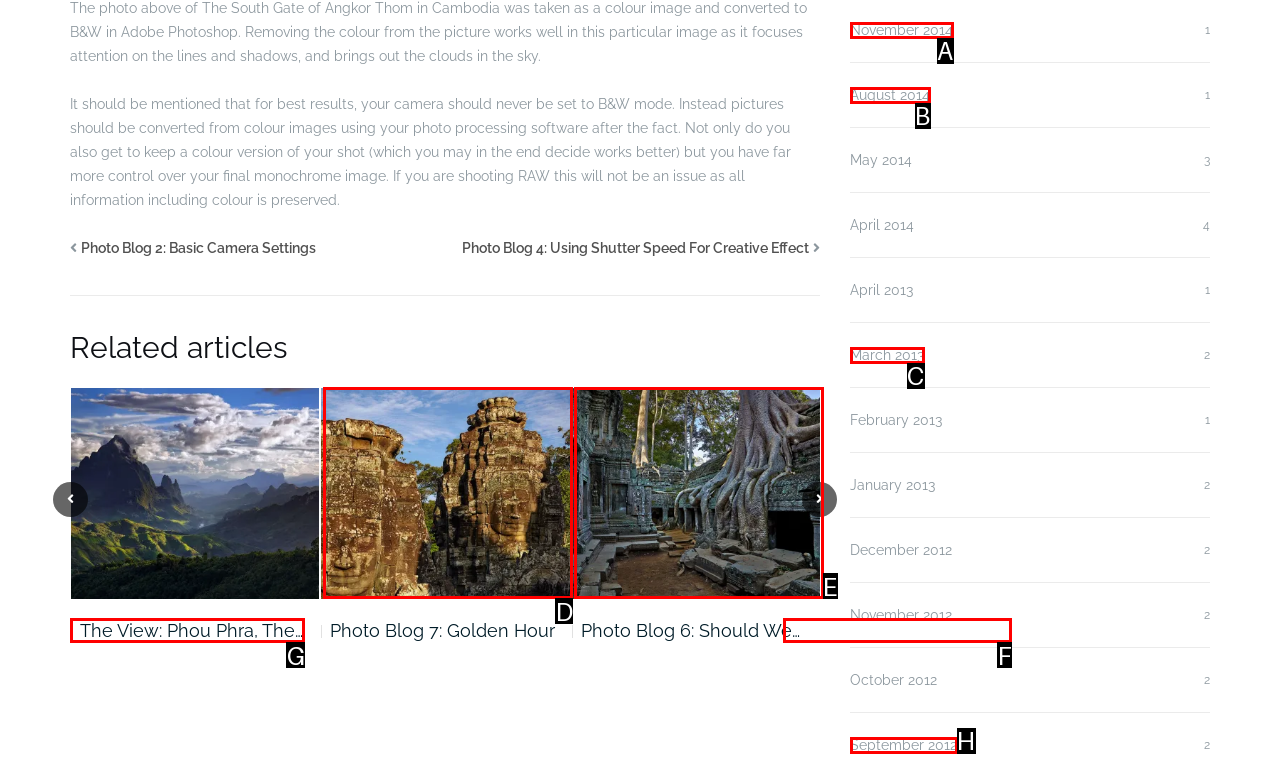Which choice should you pick to execute the task: View the 'Coaches' page
Respond with the letter associated with the correct option only.

None